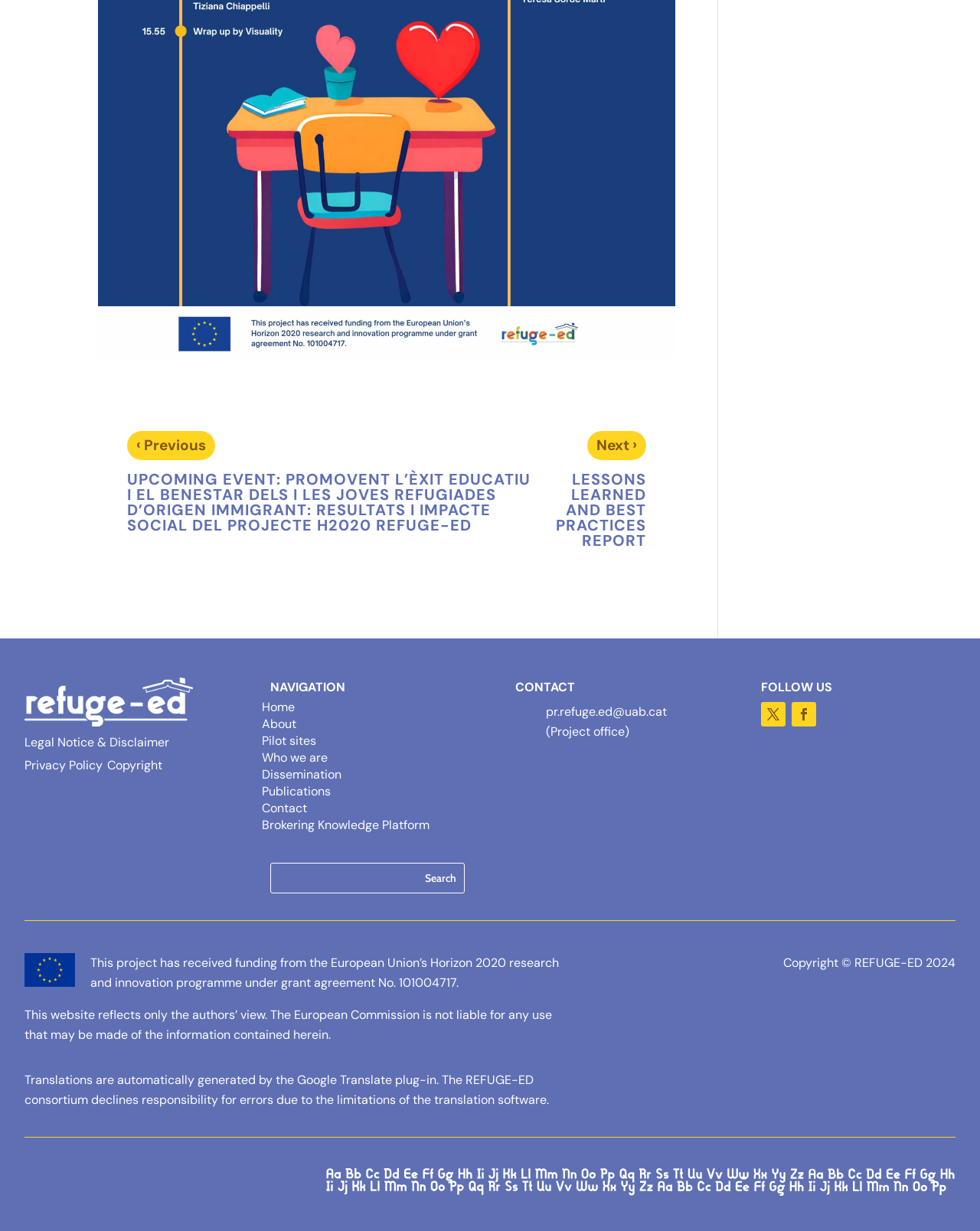Analyze the image and deliver a detailed answer to the question: What is the email address of the project office?

The email address of the project office can be found in the 'CONTACT' section at the bottom right corner of the webpage, which is a link with the email address.